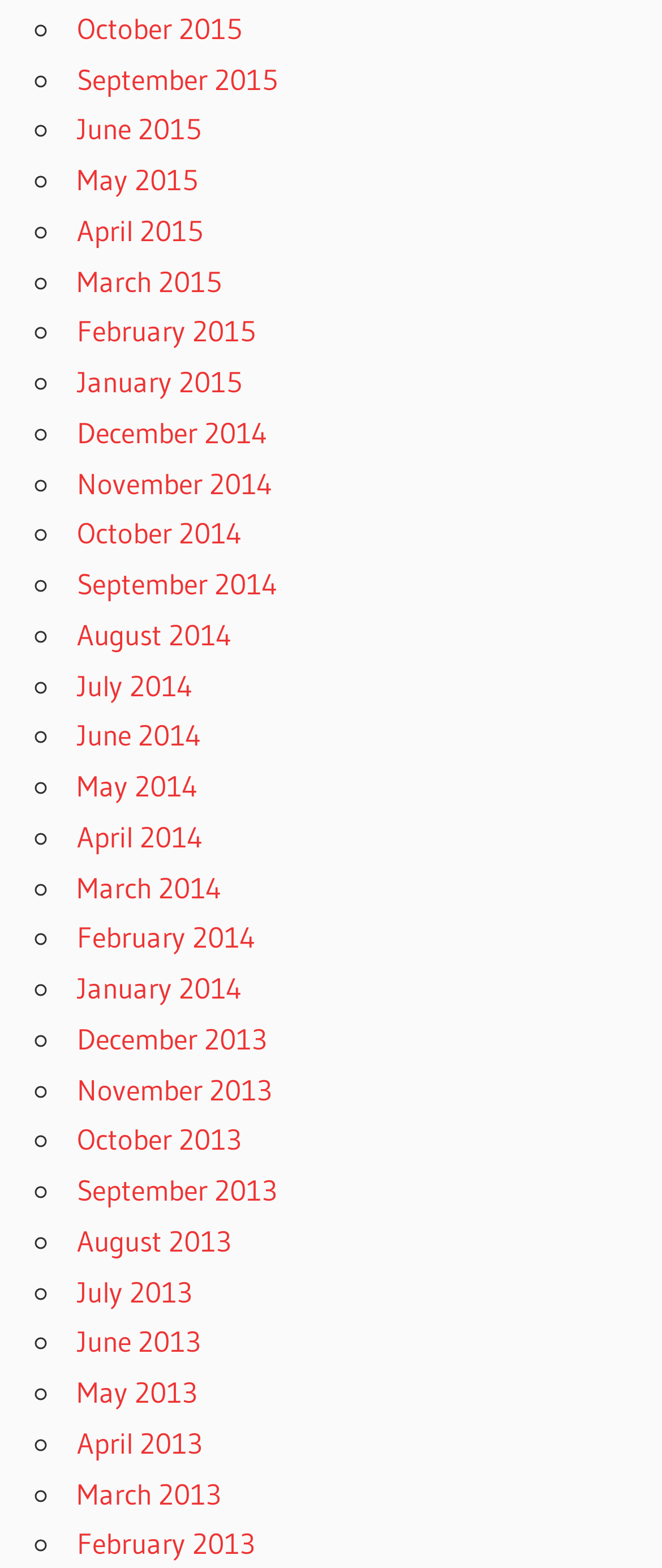Highlight the bounding box coordinates of the region I should click on to meet the following instruction: "Read the post from February 5, 2018".

None